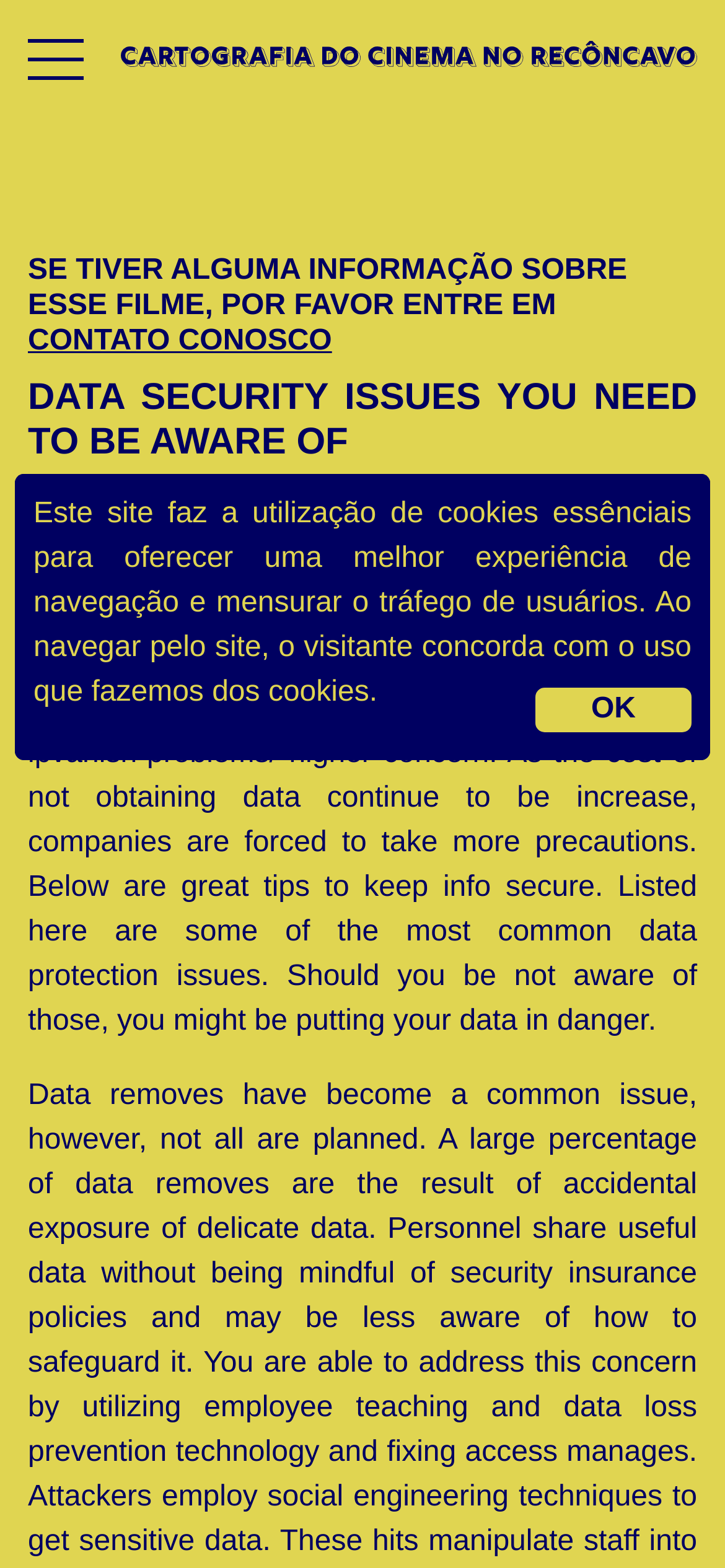Using the element description: "Arnol Conceição", determine the bounding box coordinates. The coordinates should be in the format [left, top, right, bottom], with values between 0 and 1.

[0.064, 0.199, 0.43, 0.218]